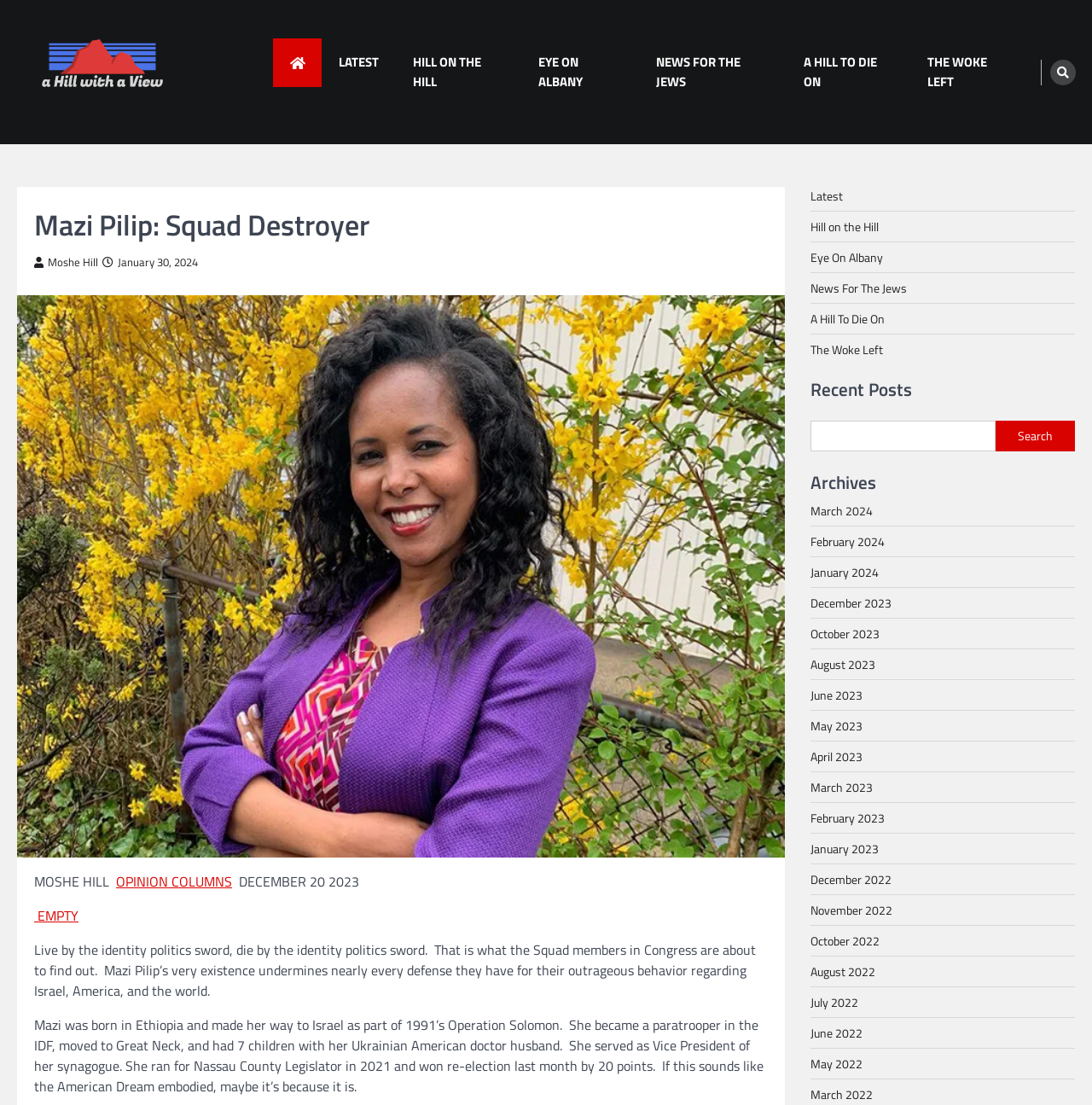Identify the bounding box coordinates of the clickable region to carry out the given instruction: "Read the 'Mazi Pilip: Squad Destroyer' article".

[0.031, 0.185, 0.703, 0.224]